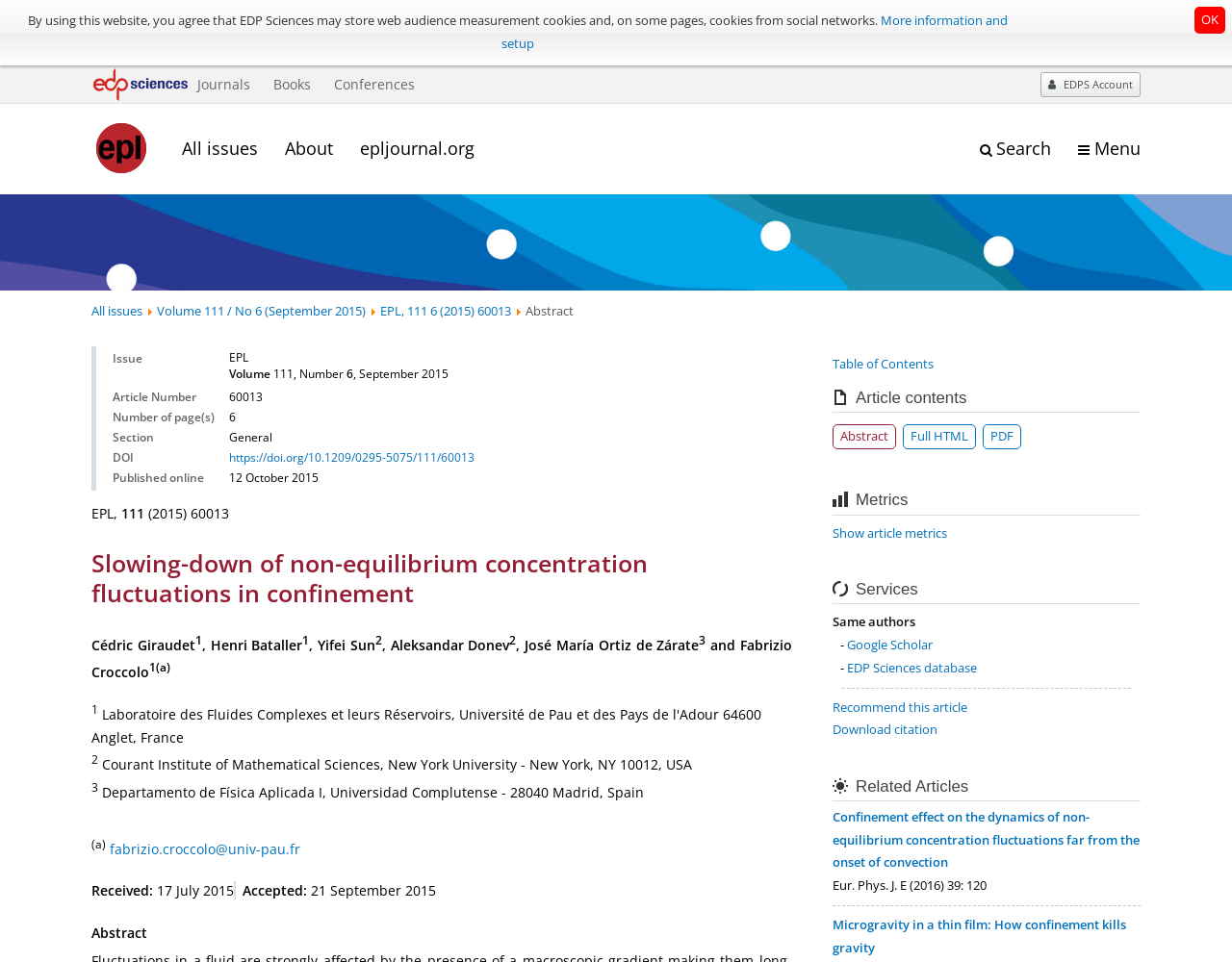Please identify the bounding box coordinates of the element on the webpage that should be clicked to follow this instruction: "Browse all issues of the journal". The bounding box coordinates should be given as four float numbers between 0 and 1, formatted as [left, top, right, bottom].

[0.148, 0.142, 0.209, 0.166]